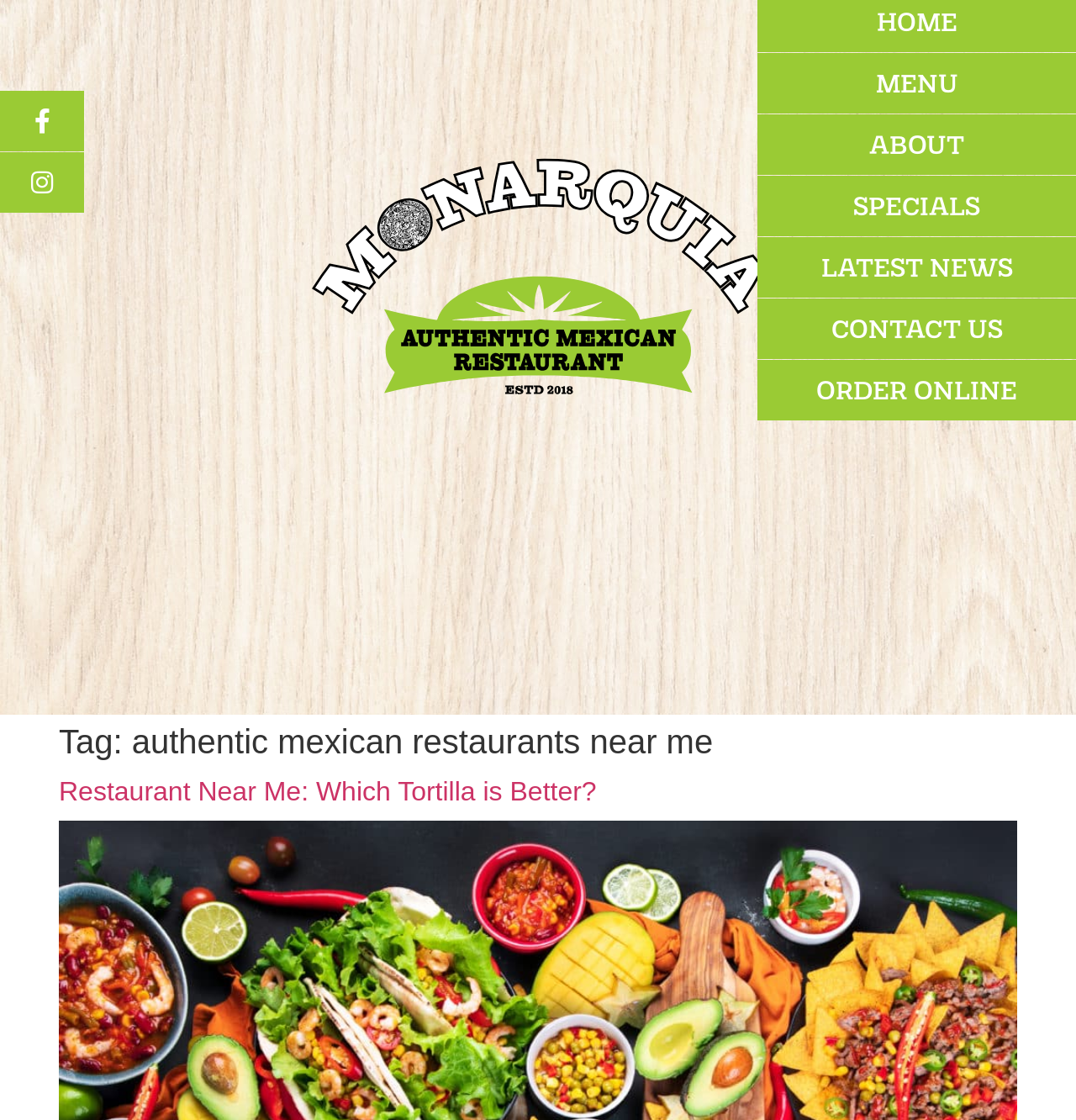Identify and extract the main heading from the webpage.

Tag: authentic mexican restaurants near me